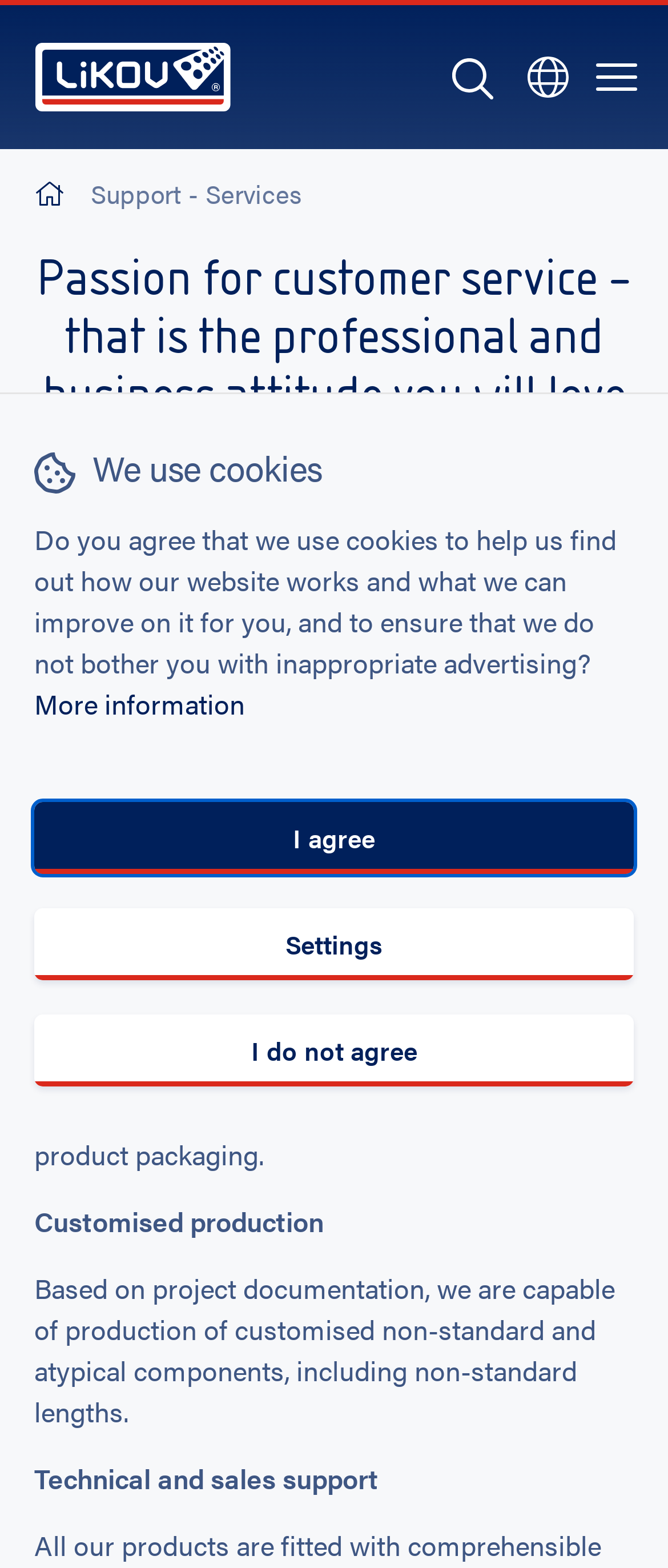Use a single word or phrase to answer the question: 
What is included in the company's service?

Production under own brand